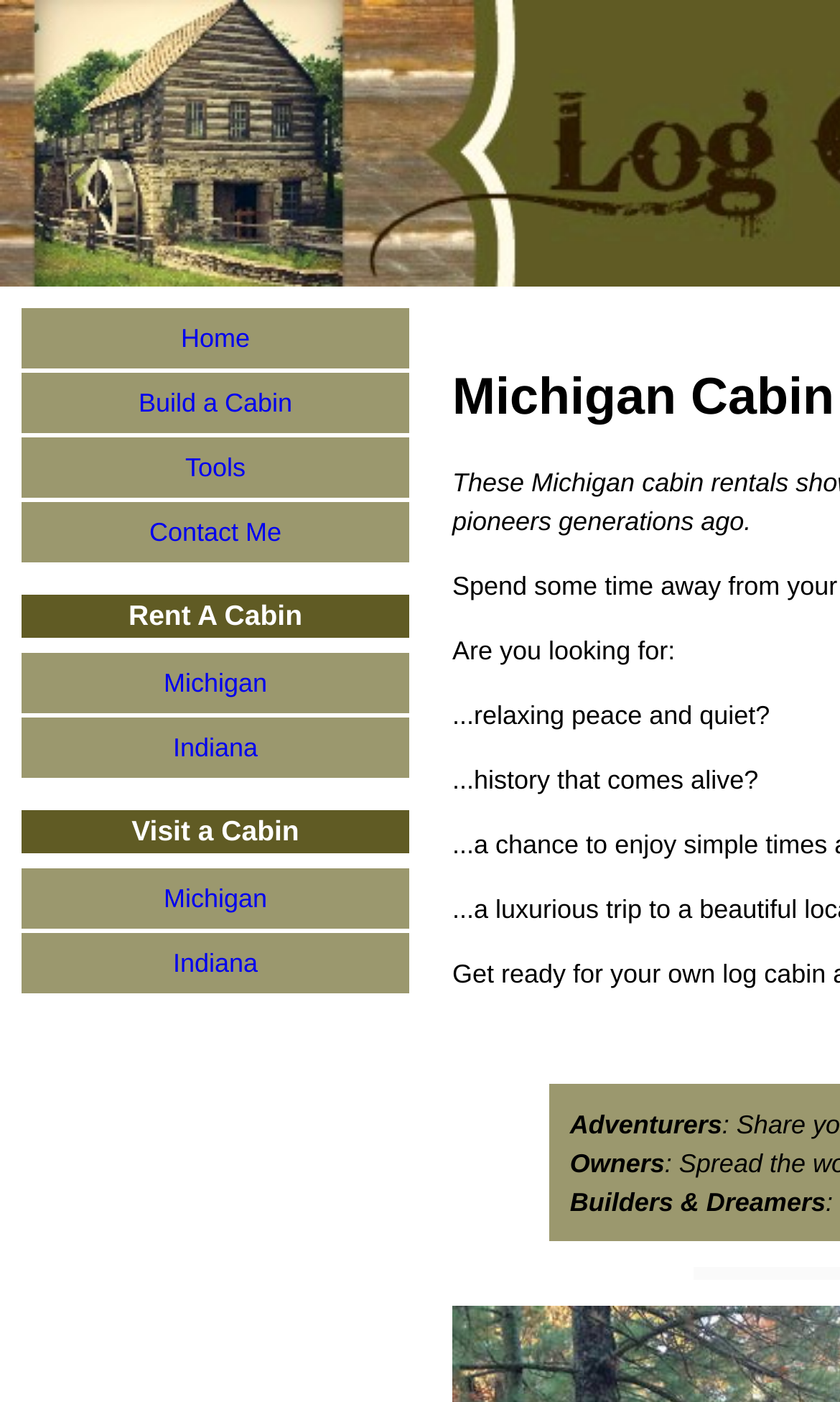Please identify the bounding box coordinates of the clickable element to fulfill the following instruction: "click on Home". The coordinates should be four float numbers between 0 and 1, i.e., [left, top, right, bottom].

[0.026, 0.22, 0.487, 0.263]